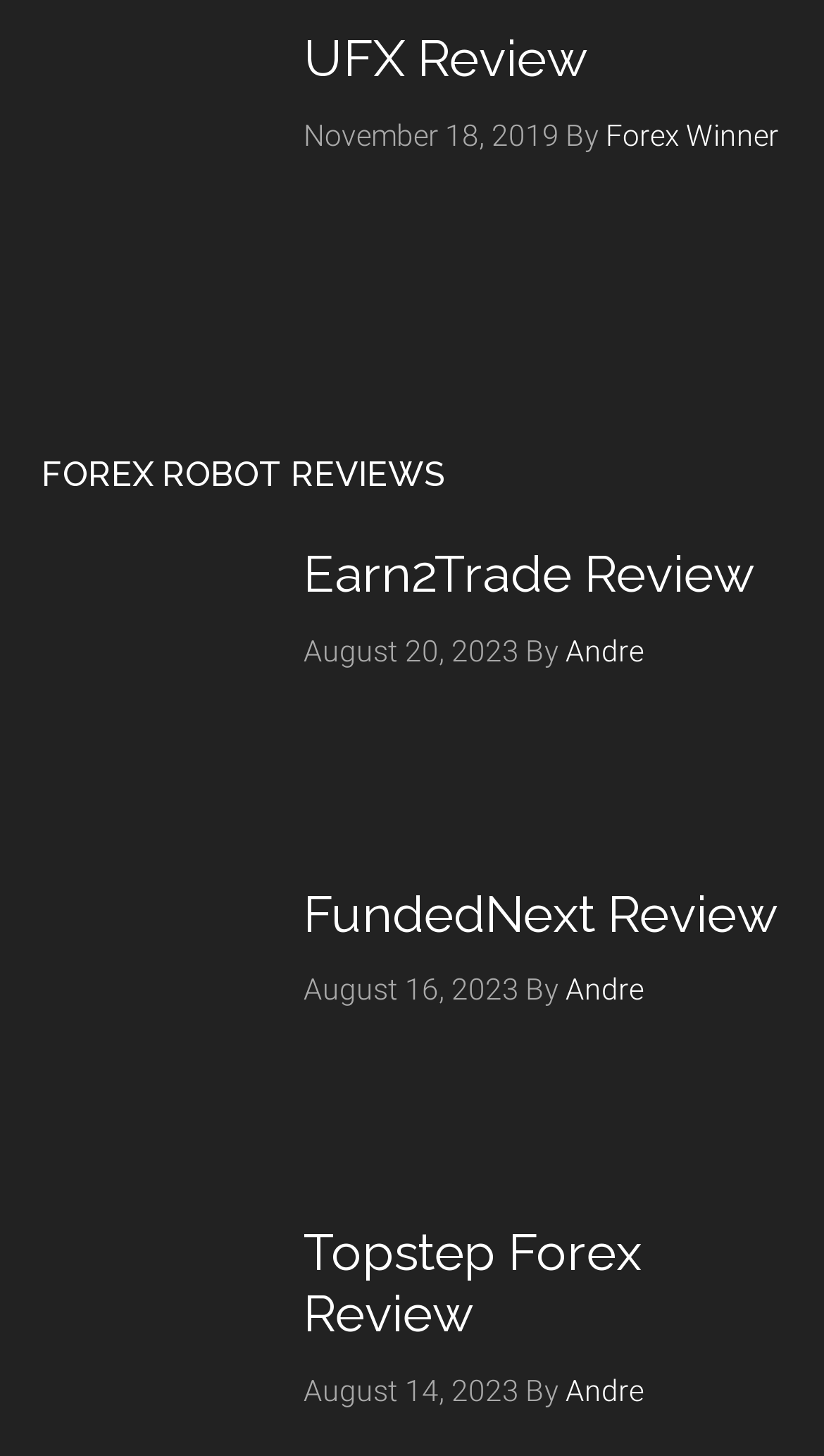Please answer the following question as detailed as possible based on the image: 
What is the title of the second review on this page?

I looked at the heading elements on the webpage and found that the second review has the title 'Earn2Trade Review'.